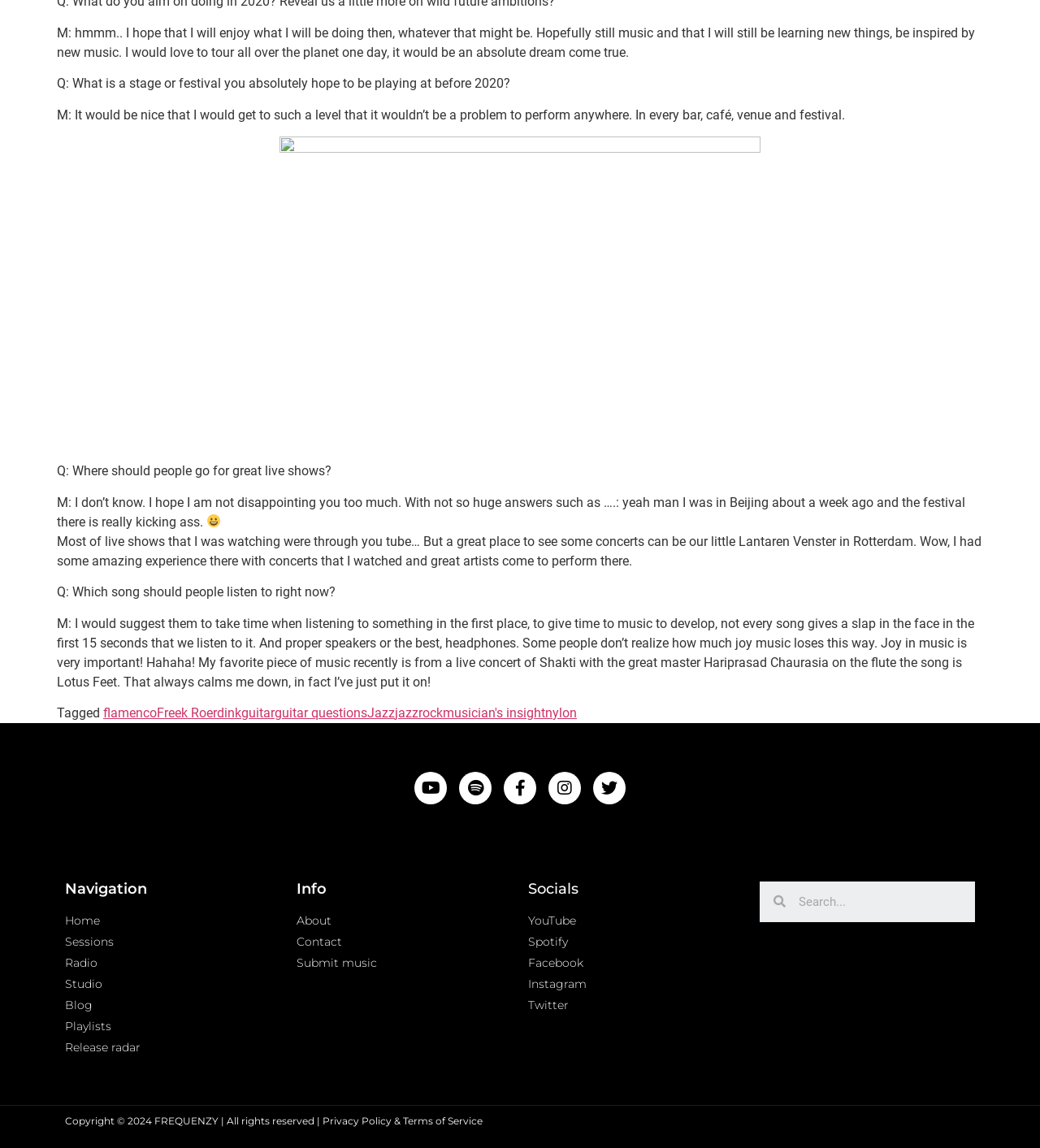Identify the bounding box coordinates of the specific part of the webpage to click to complete this instruction: "Read the Privacy Policy & Terms of Service".

[0.31, 0.971, 0.464, 0.982]